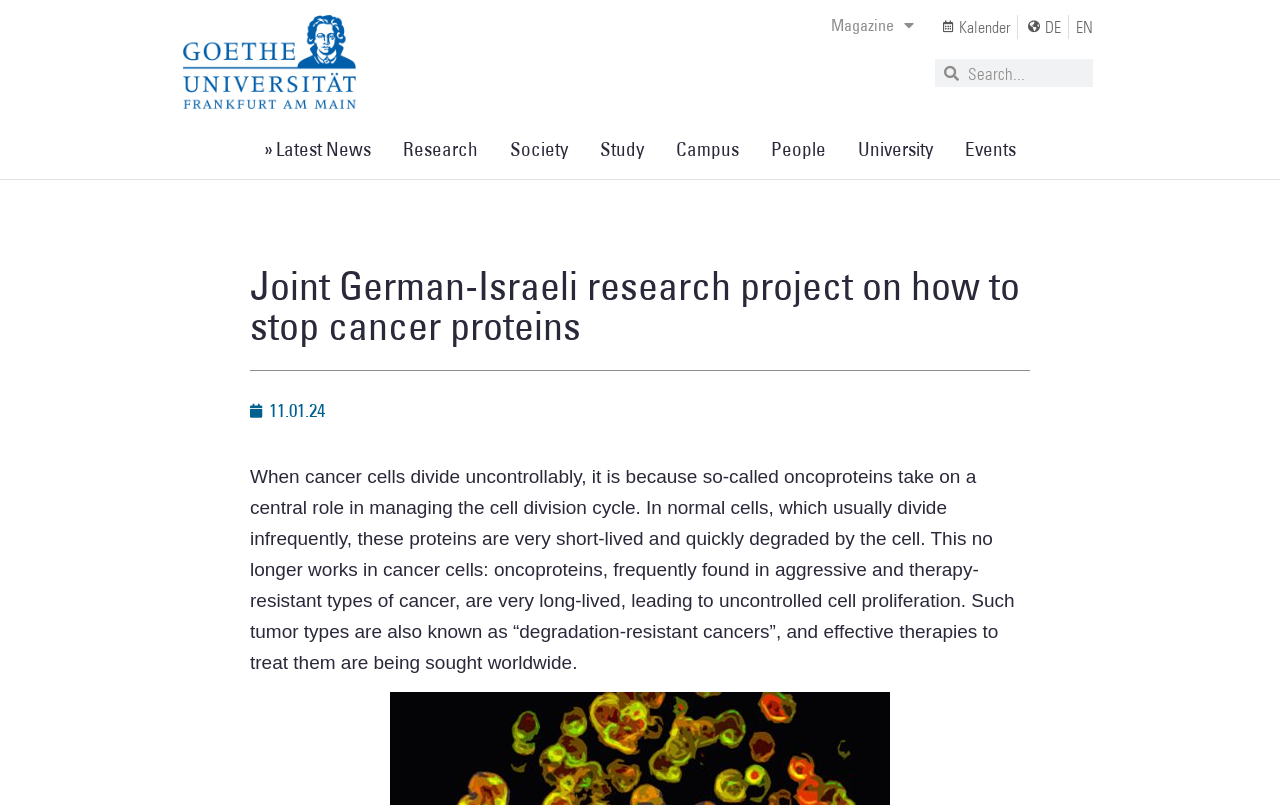Locate the bounding box coordinates of the clickable element to fulfill the following instruction: "Read the research project details". Provide the coordinates as four float numbers between 0 and 1 in the format [left, top, right, bottom].

[0.195, 0.33, 0.805, 0.429]